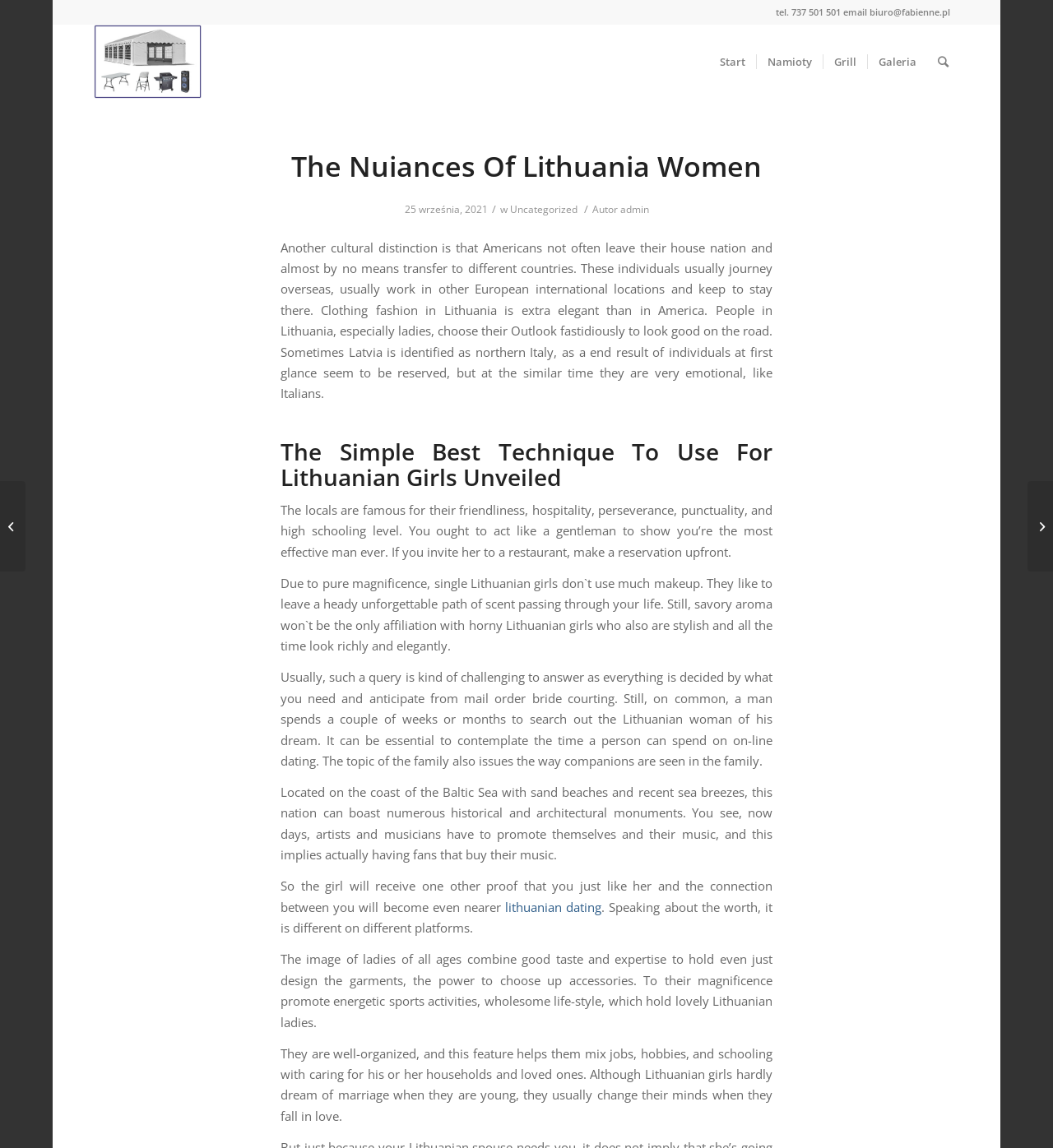Give a succinct answer to this question in a single word or phrase: 
What is the phone number on the webpage?

tel. 737 501 501